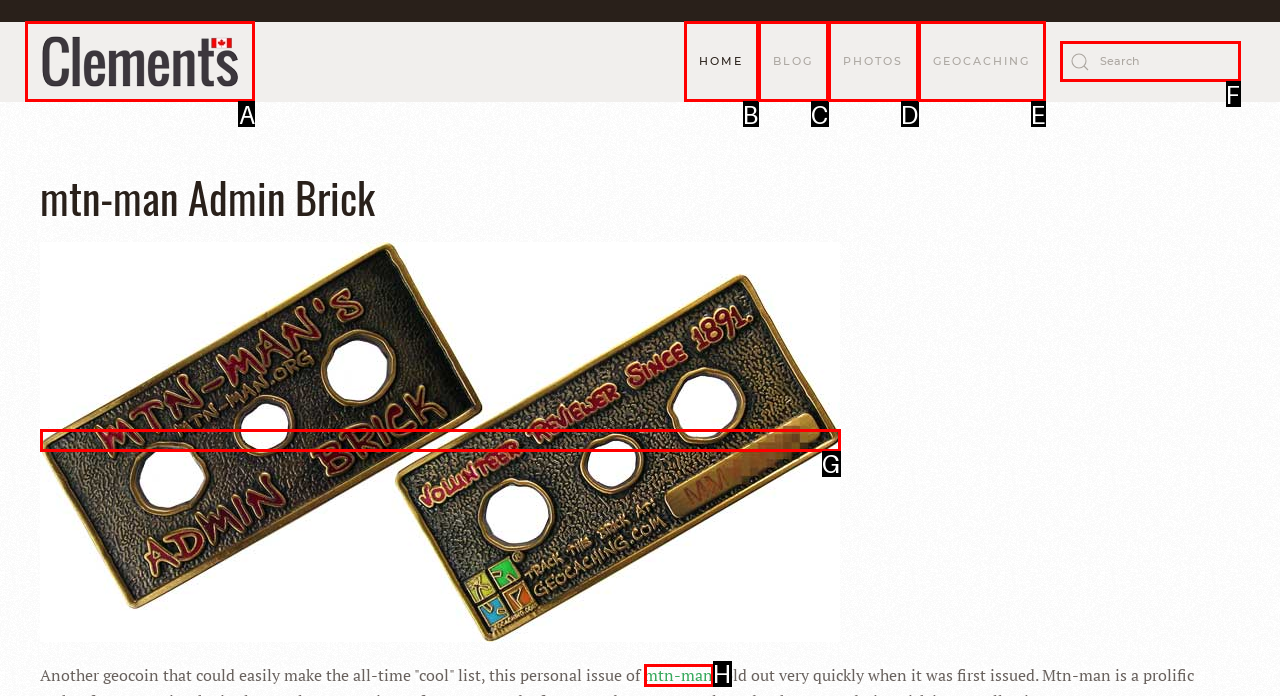Select the appropriate HTML element to click for the following task: visit The Clements Family page
Answer with the letter of the selected option from the given choices directly.

A